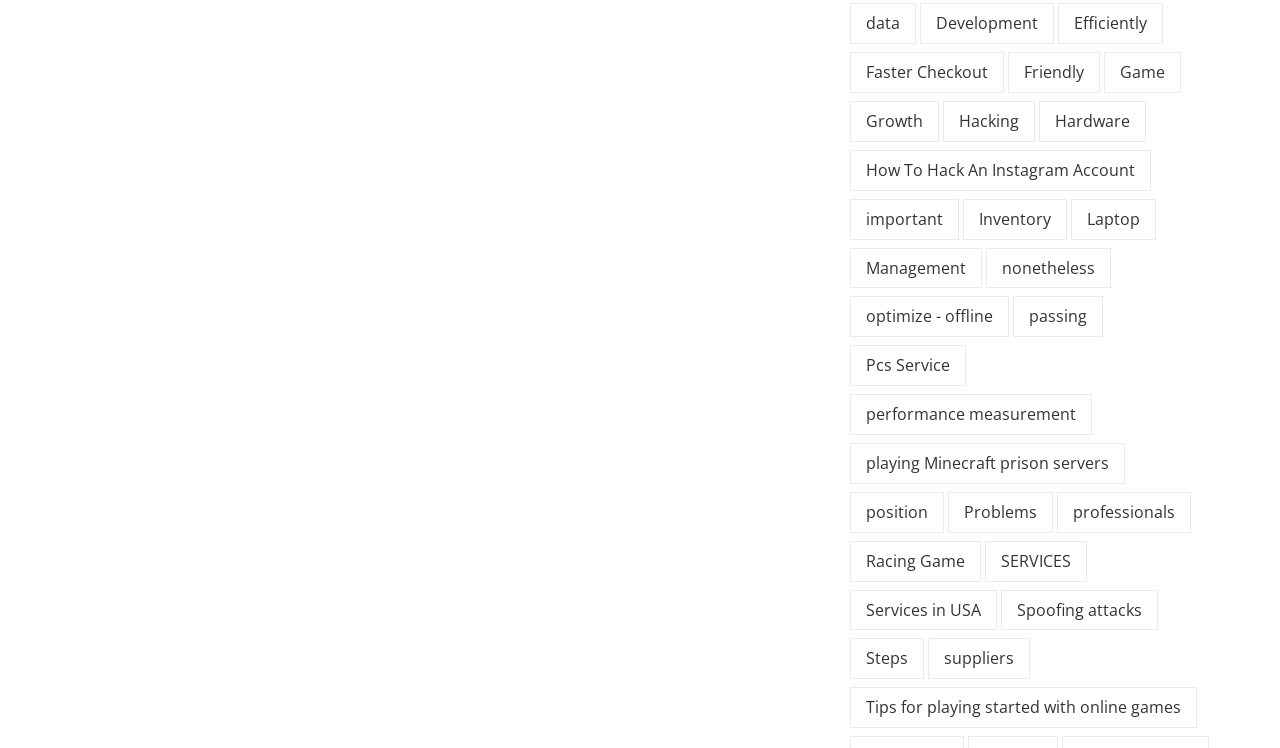Locate the bounding box coordinates of the clickable region to complete the following instruction: "Click the Home link."

None